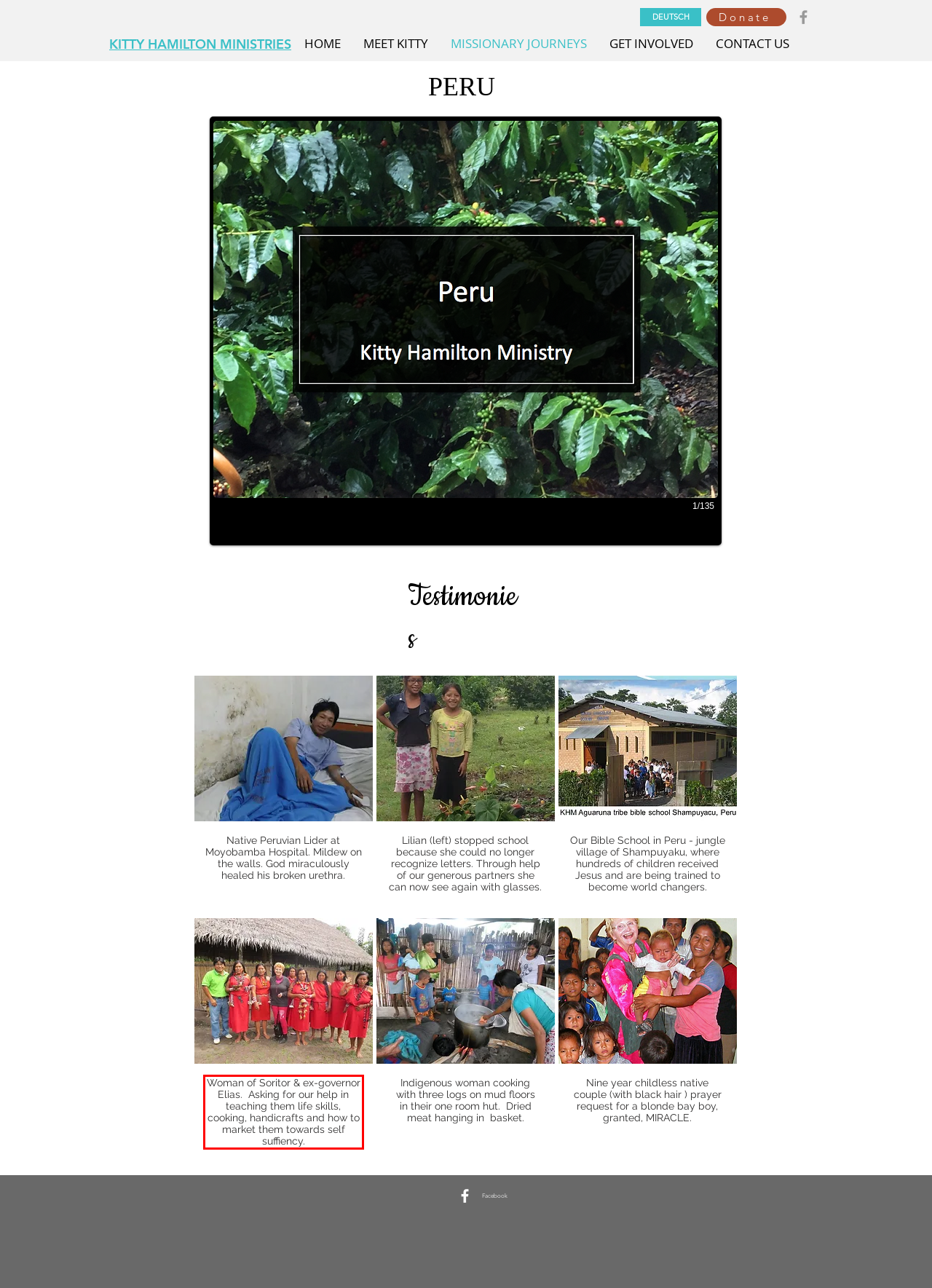Please perform OCR on the UI element surrounded by the red bounding box in the given webpage screenshot and extract its text content.

Woman of Soritor & ex-governor Elias. Asking for our help in teaching them life skills, cooking, handicrafts and how to market them towards self suffiency.